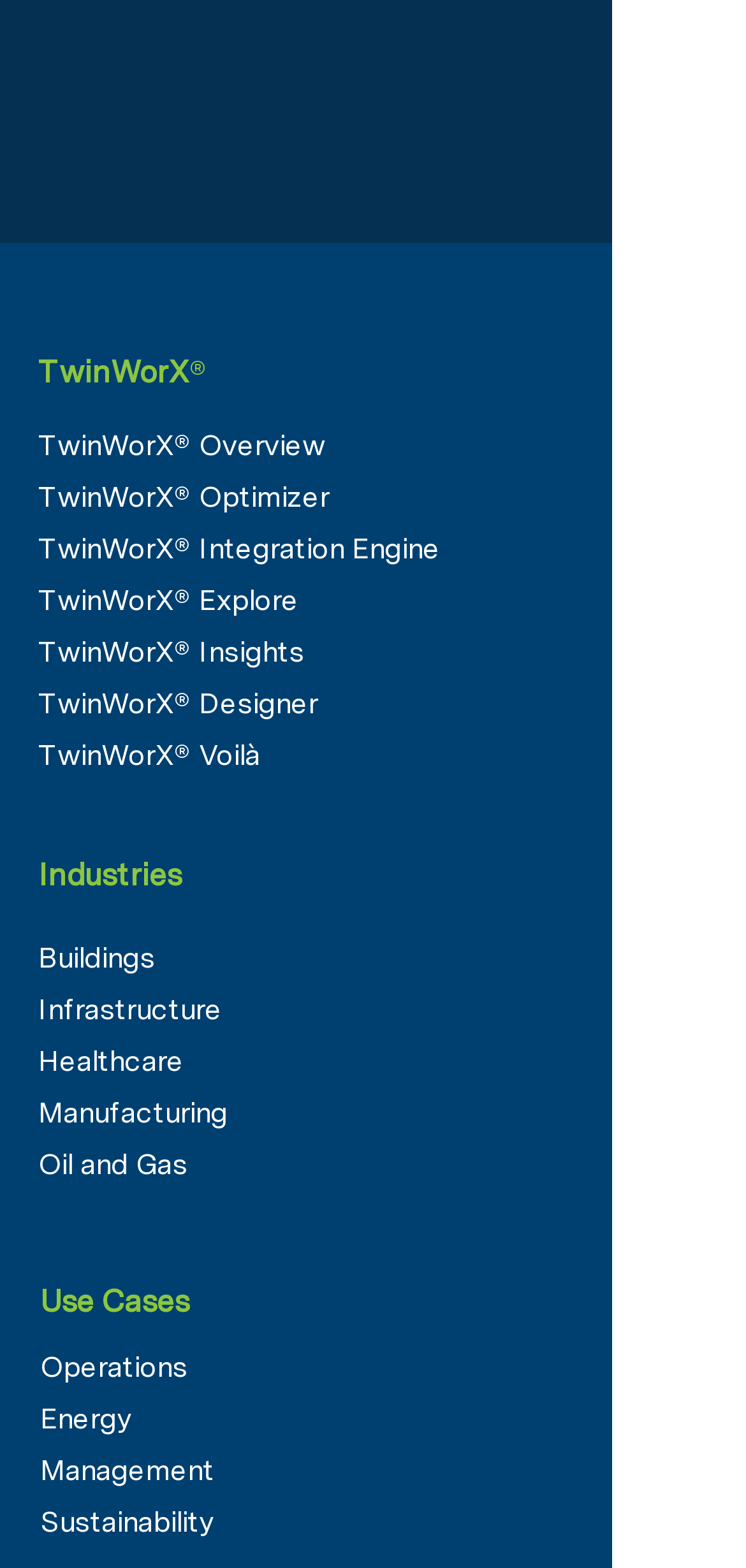Please identify the bounding box coordinates of the region to click in order to complete the given instruction: "Discover TwinWorX technology". The coordinates should be four float numbers between 0 and 1, i.e., [left, top, right, bottom].

[0.051, 0.054, 0.623, 0.074]